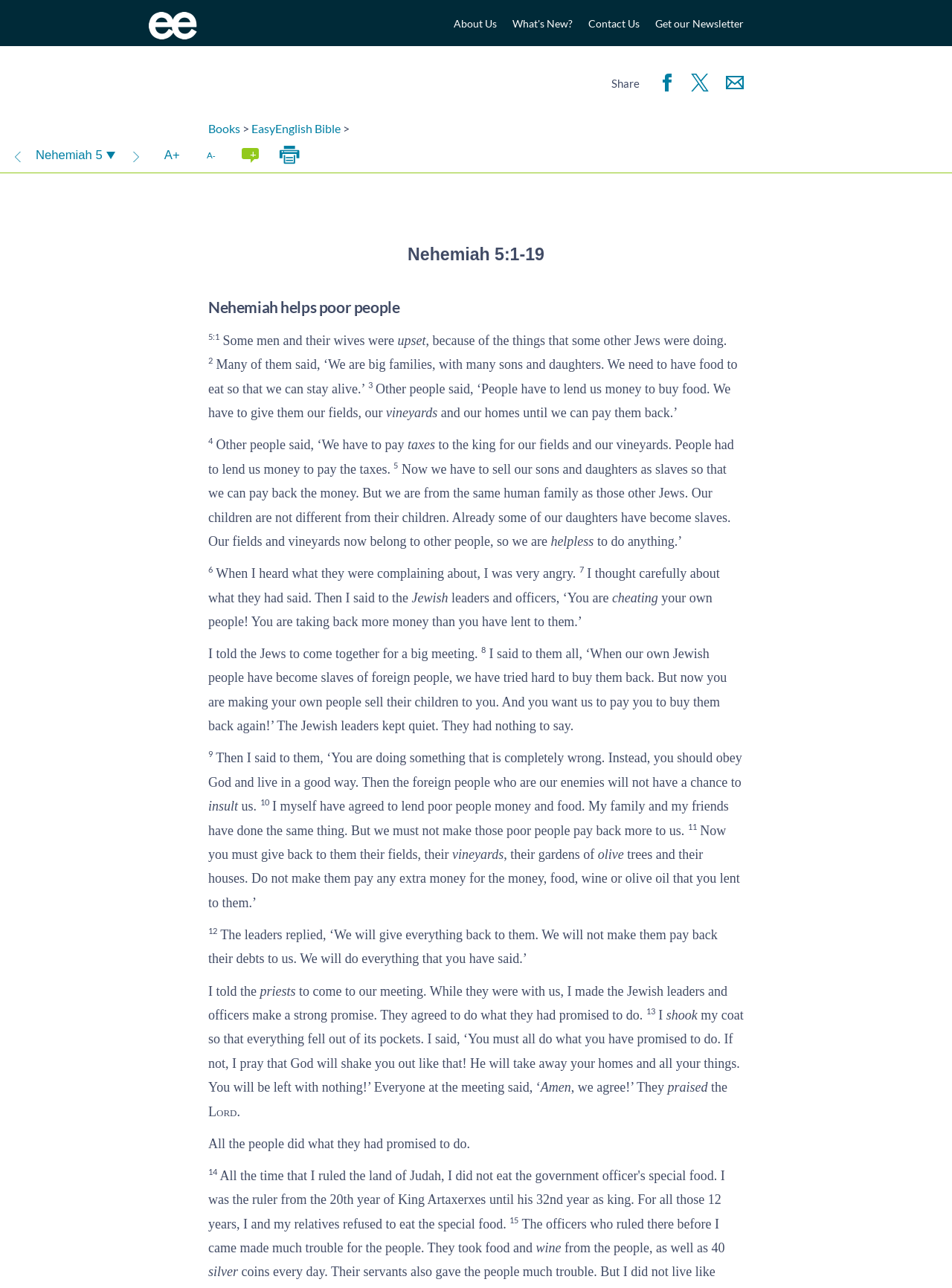Determine the bounding box coordinates of the area to click in order to meet this instruction: "Share on Facebook".

[0.683, 0.051, 0.708, 0.074]